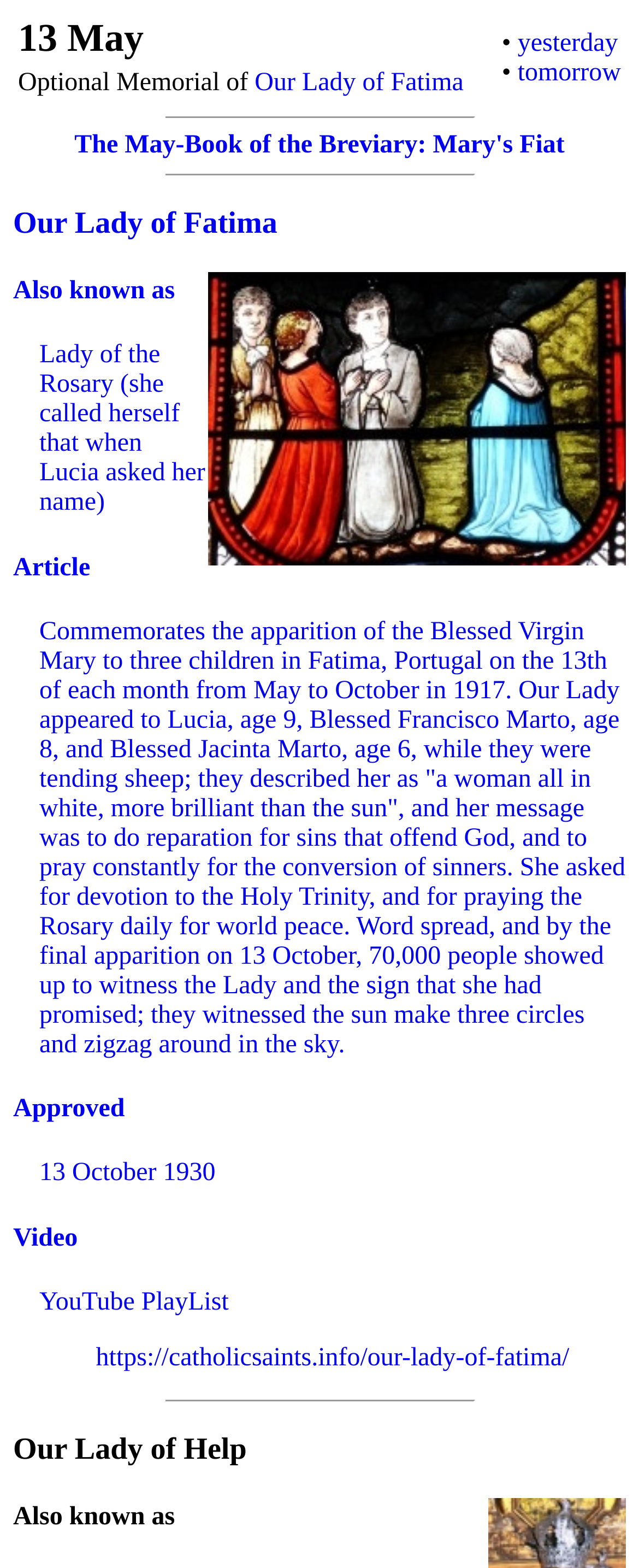Answer the question below with a single word or a brief phrase: 
What is the name of the memorial?

Our Lady of Fatima